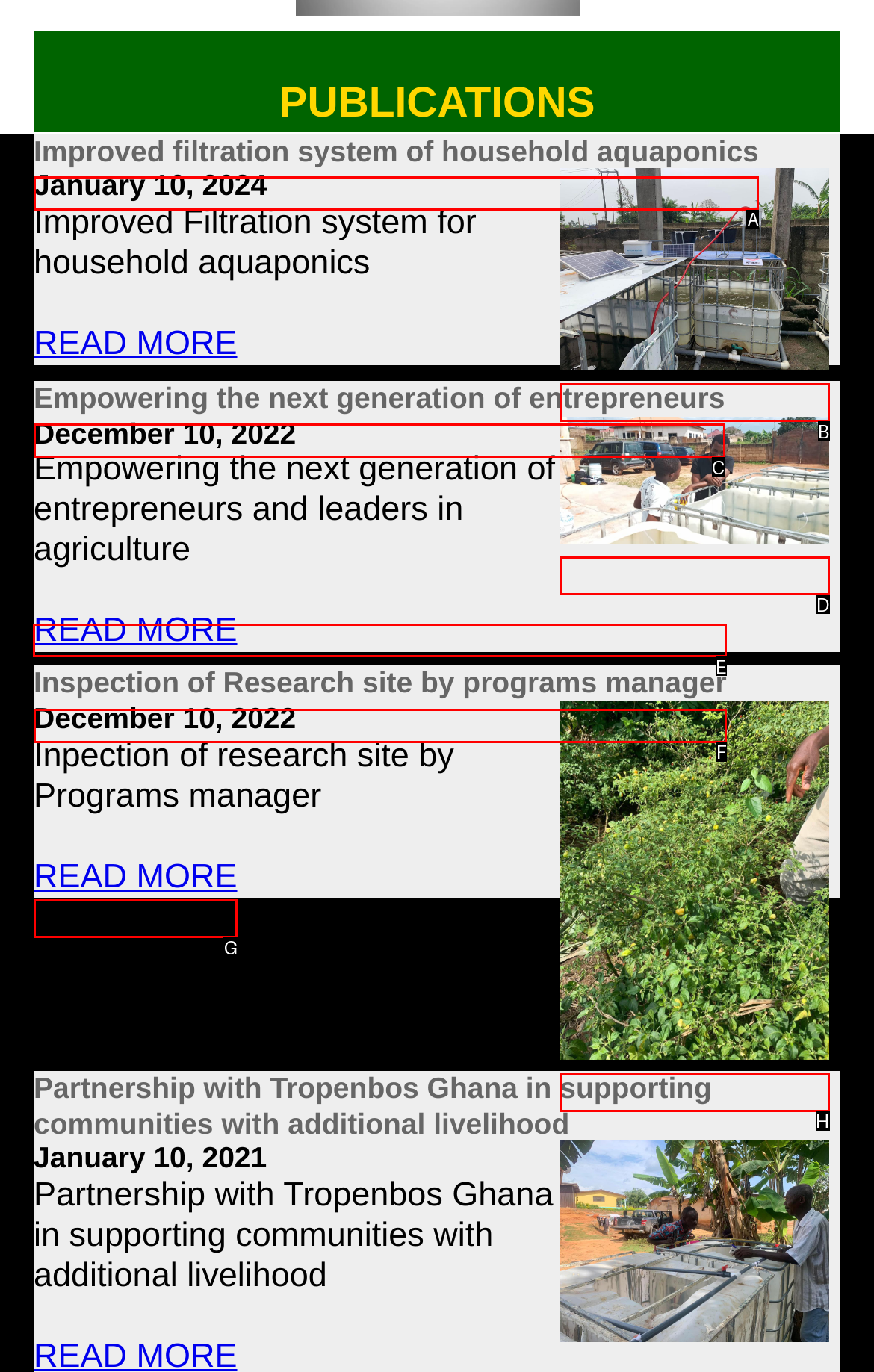Which HTML element should be clicked to complete the following task: Learn more about Inspection of Research site by programs manager?
Answer with the letter corresponding to the correct choice.

E